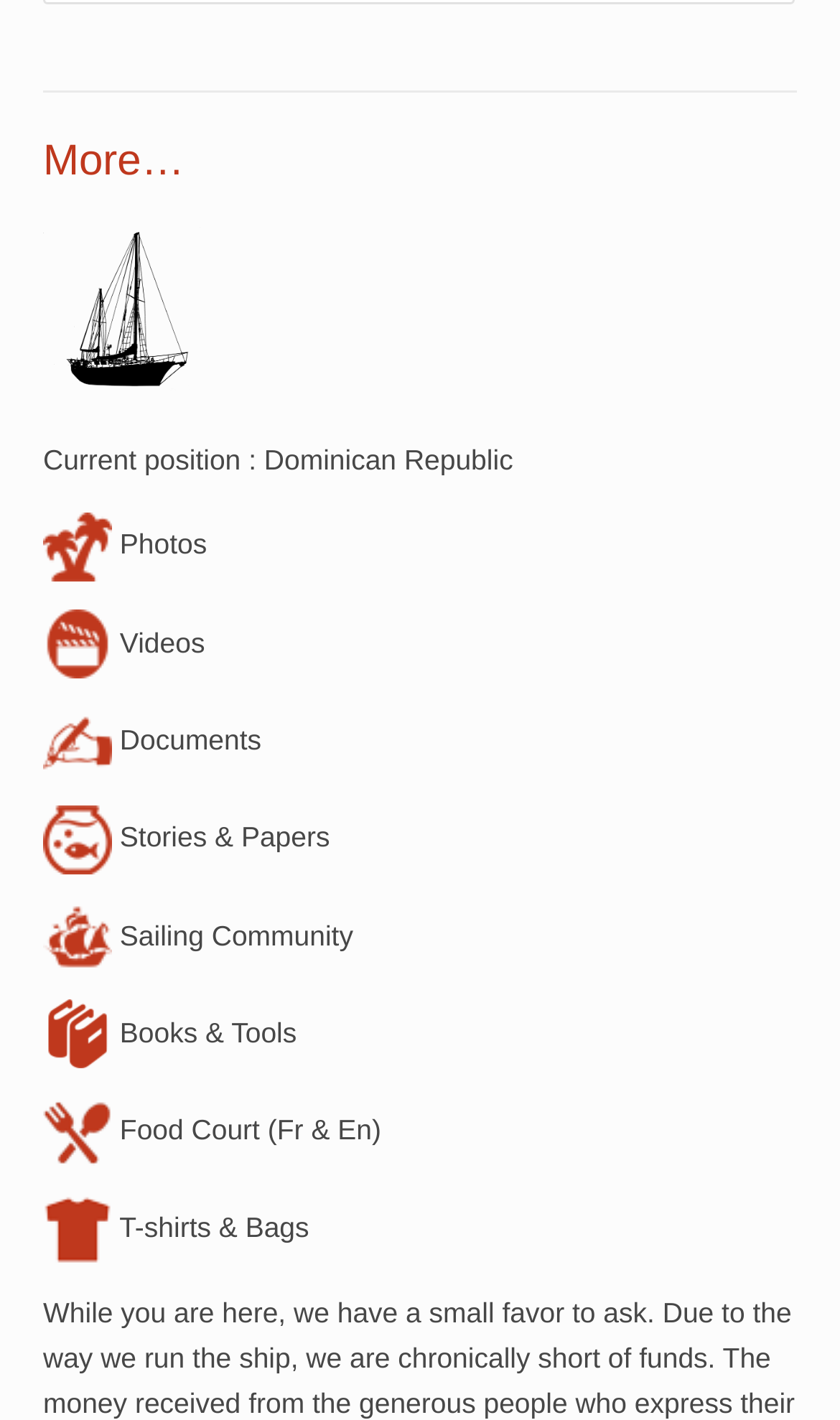How many links are there in the webpage?
Ensure your answer is thorough and detailed.

The answer can be found by counting the number of links in the webpage, which are 'More…', '', 'Current position : Dominican Republic', 'Photos', 'Videos', 'Documents', 'Stories & Papers', 'Sailing Community', 'Books & Tools', 'Food Court (Fr & En)', '', and 'T-shirts & Bags', making a total of 12 links.